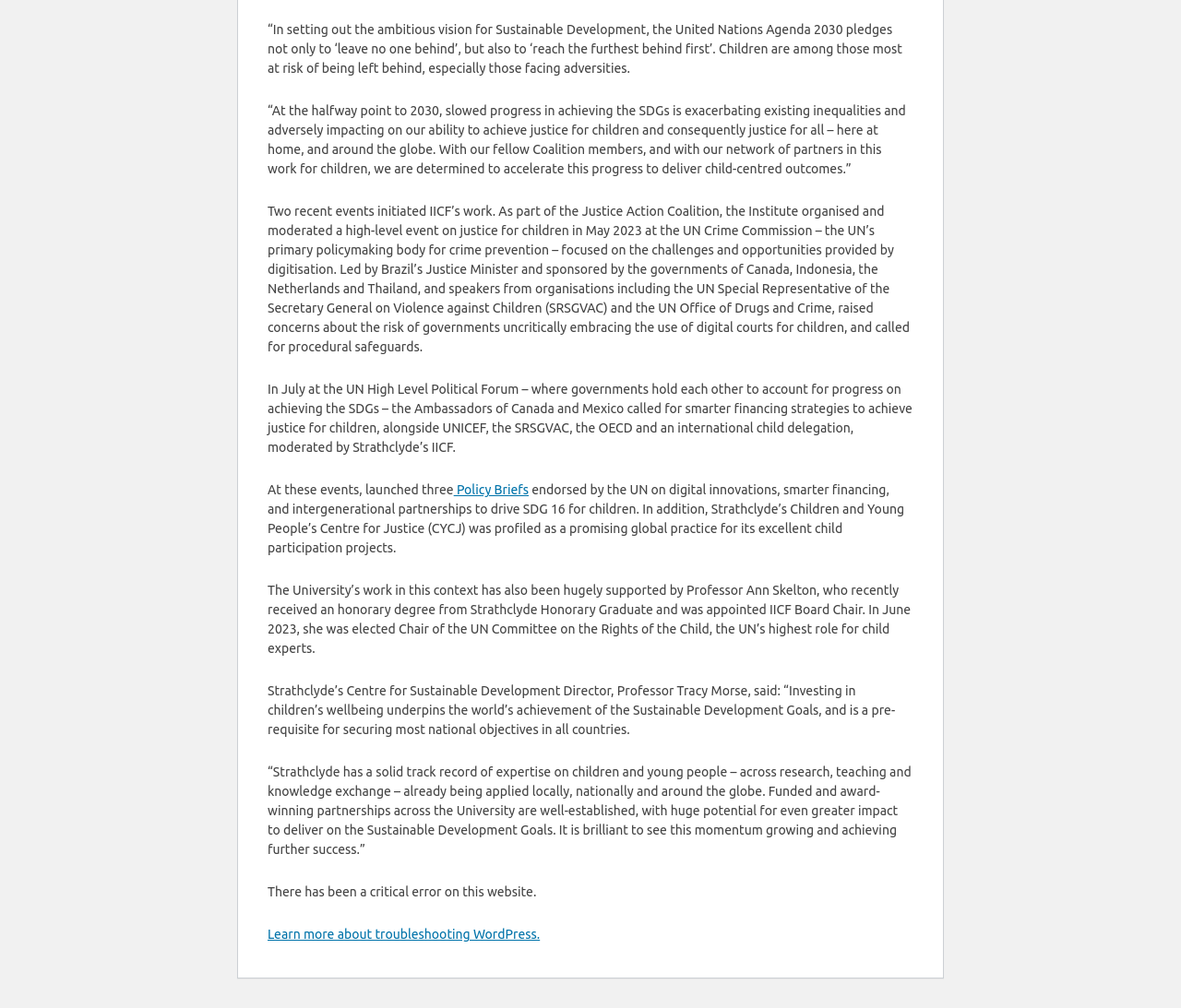Predict the bounding box of the UI element that fits this description: "Learn more about troubleshooting WordPress.".

[0.227, 0.919, 0.457, 0.934]